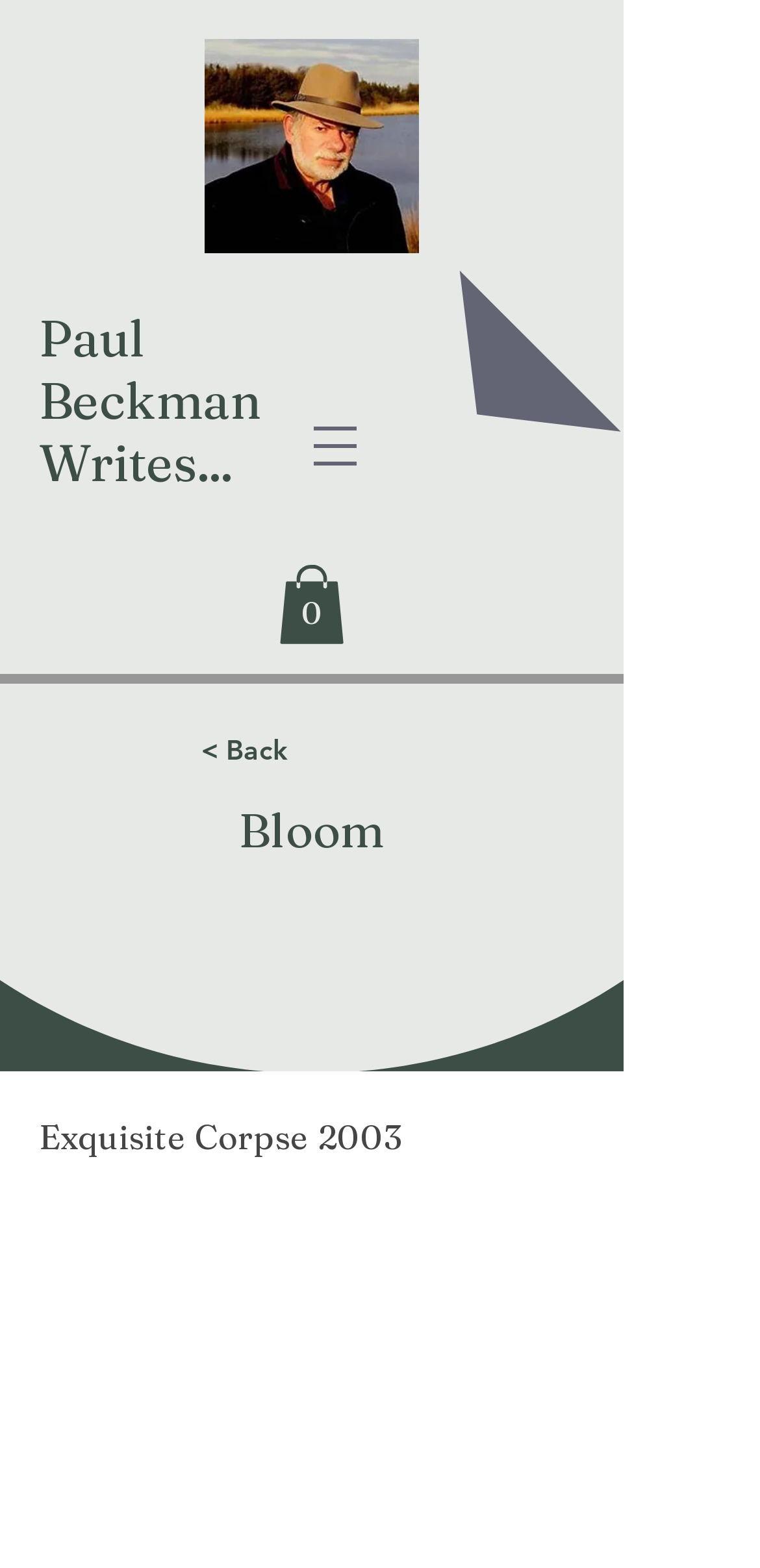Identify and provide the bounding box coordinates of the UI element described: "Paul Beckman Writes...". The coordinates should be formatted as [left, top, right, bottom], with each number being a float between 0 and 1.

[0.051, 0.196, 0.344, 0.316]